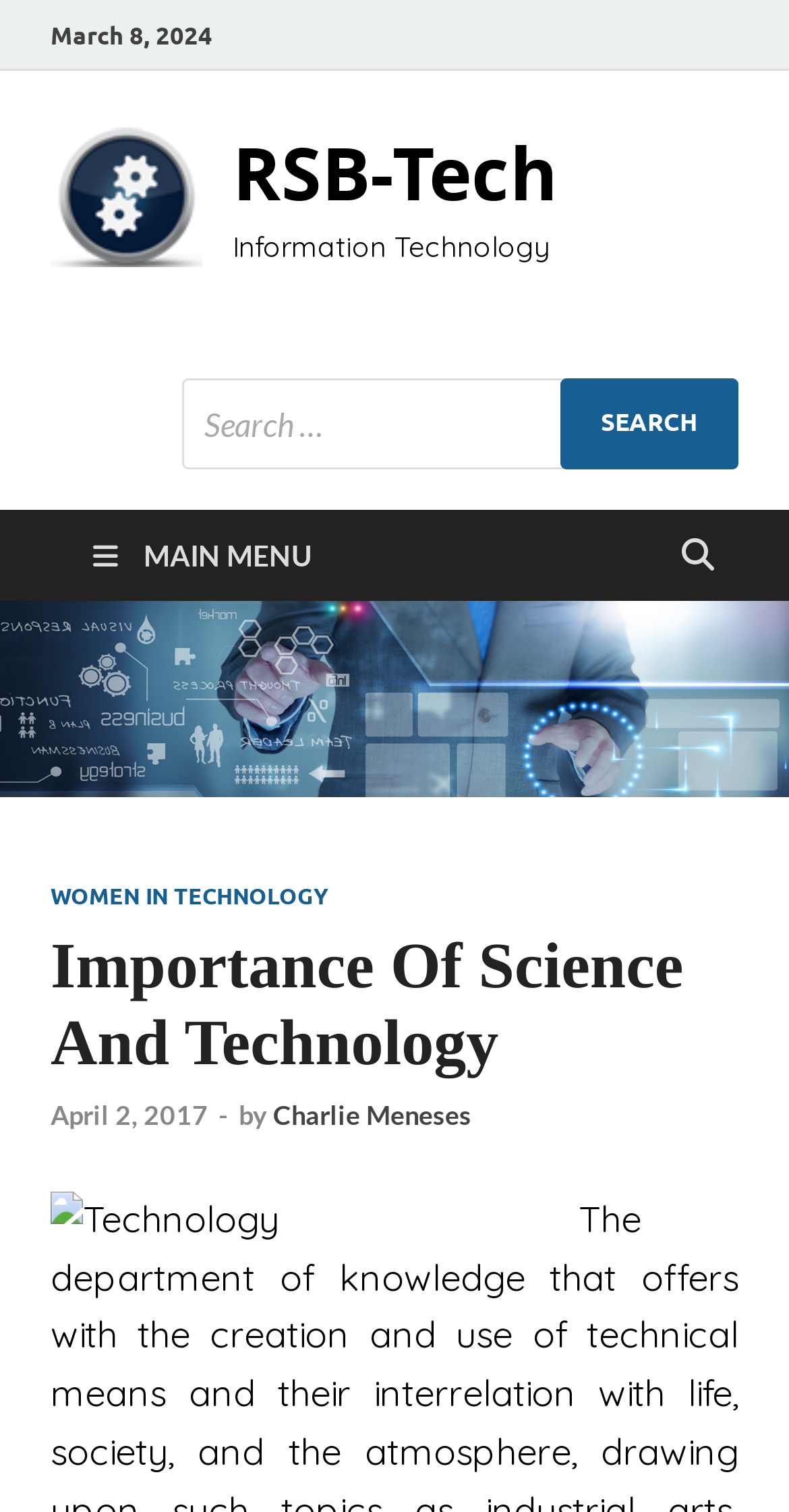Find the bounding box coordinates for the UI element that matches this description: "April 2, 2017January 27, 2017".

[0.064, 0.727, 0.264, 0.748]